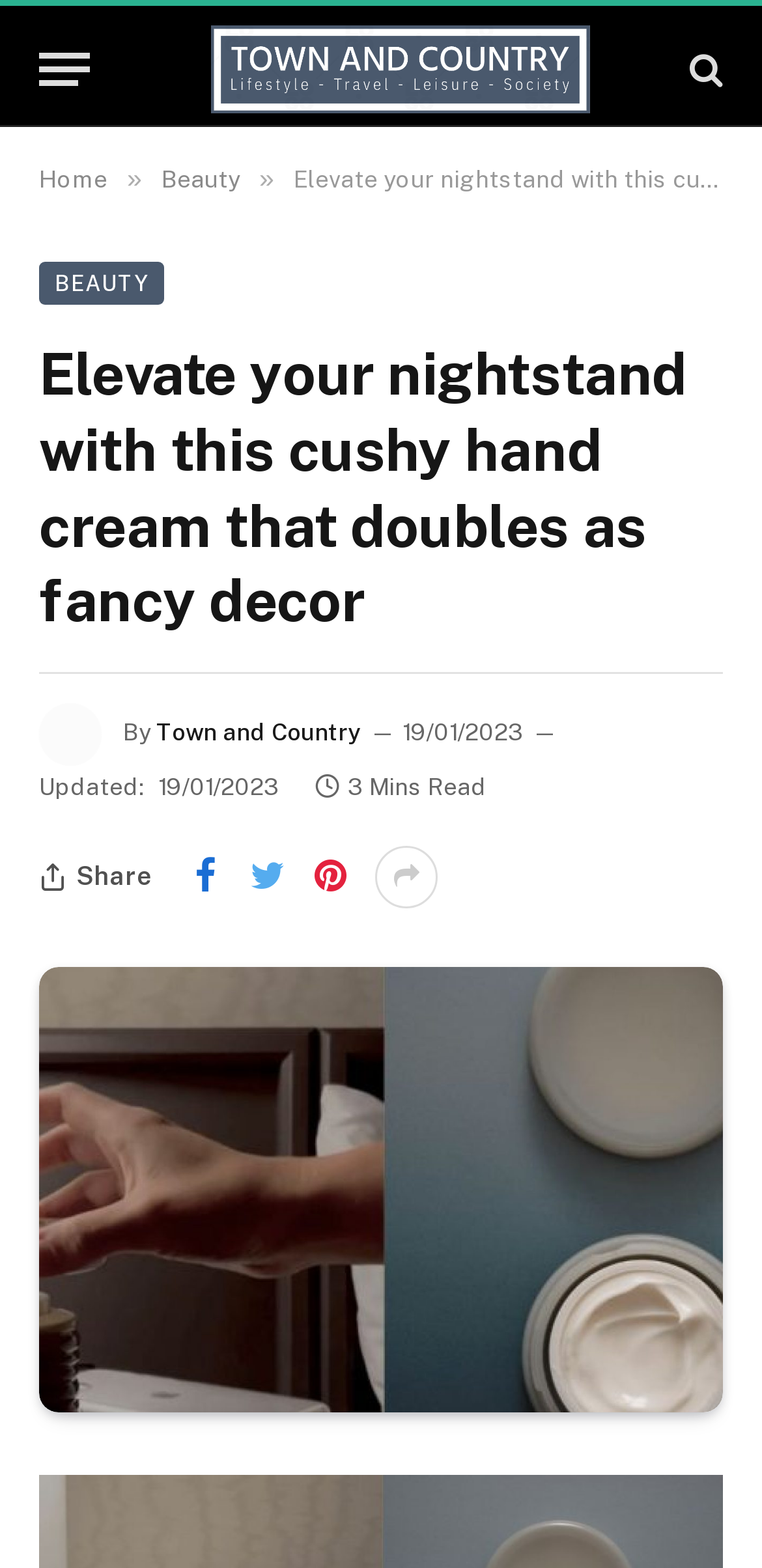Determine the bounding box coordinates of the target area to click to execute the following instruction: "Click the menu button."

[0.051, 0.016, 0.118, 0.072]